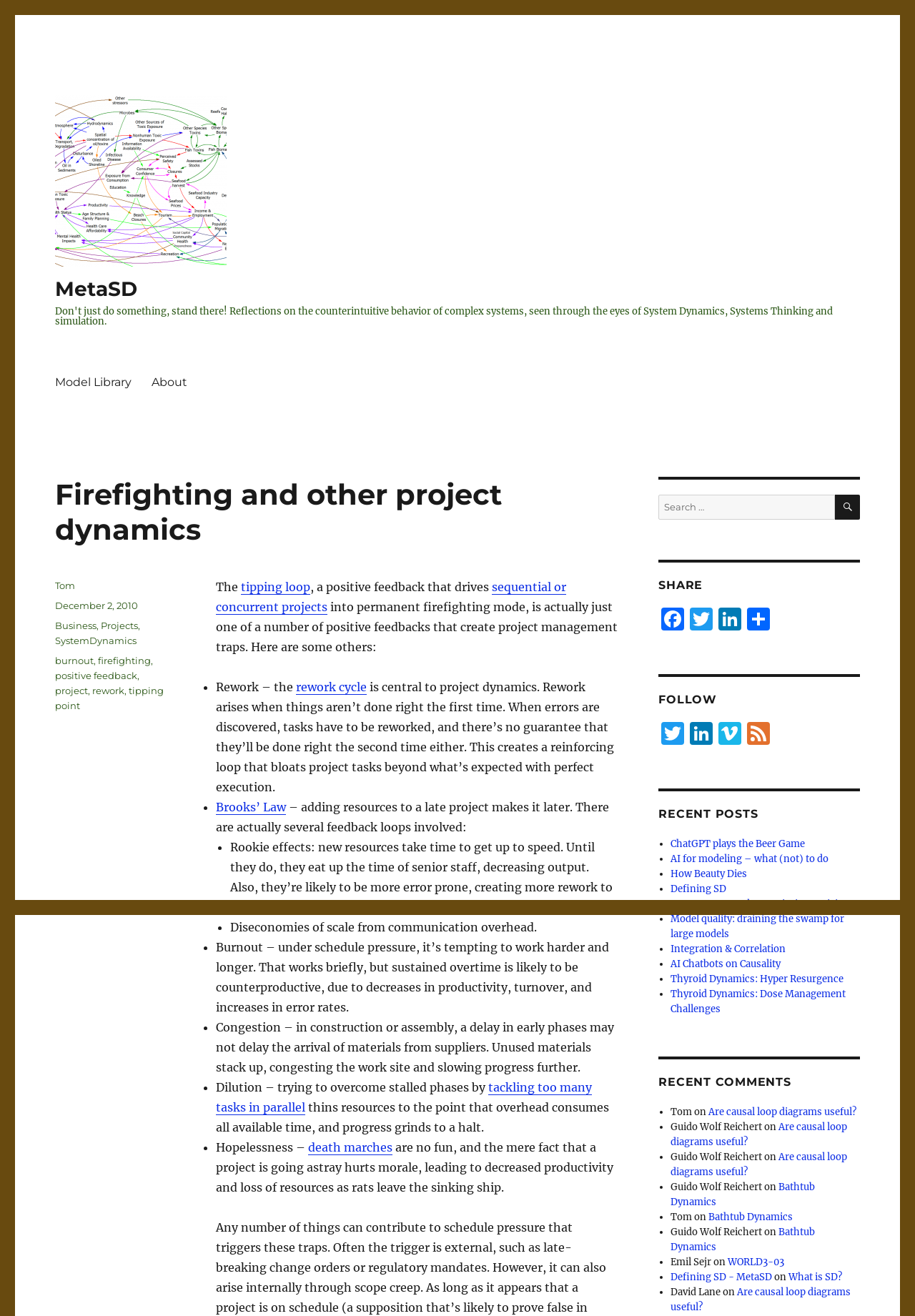Please identify the bounding box coordinates of the element on the webpage that should be clicked to follow this instruction: "Share on Facebook". The bounding box coordinates should be given as four float numbers between 0 and 1, formatted as [left, top, right, bottom].

[0.72, 0.462, 0.751, 0.482]